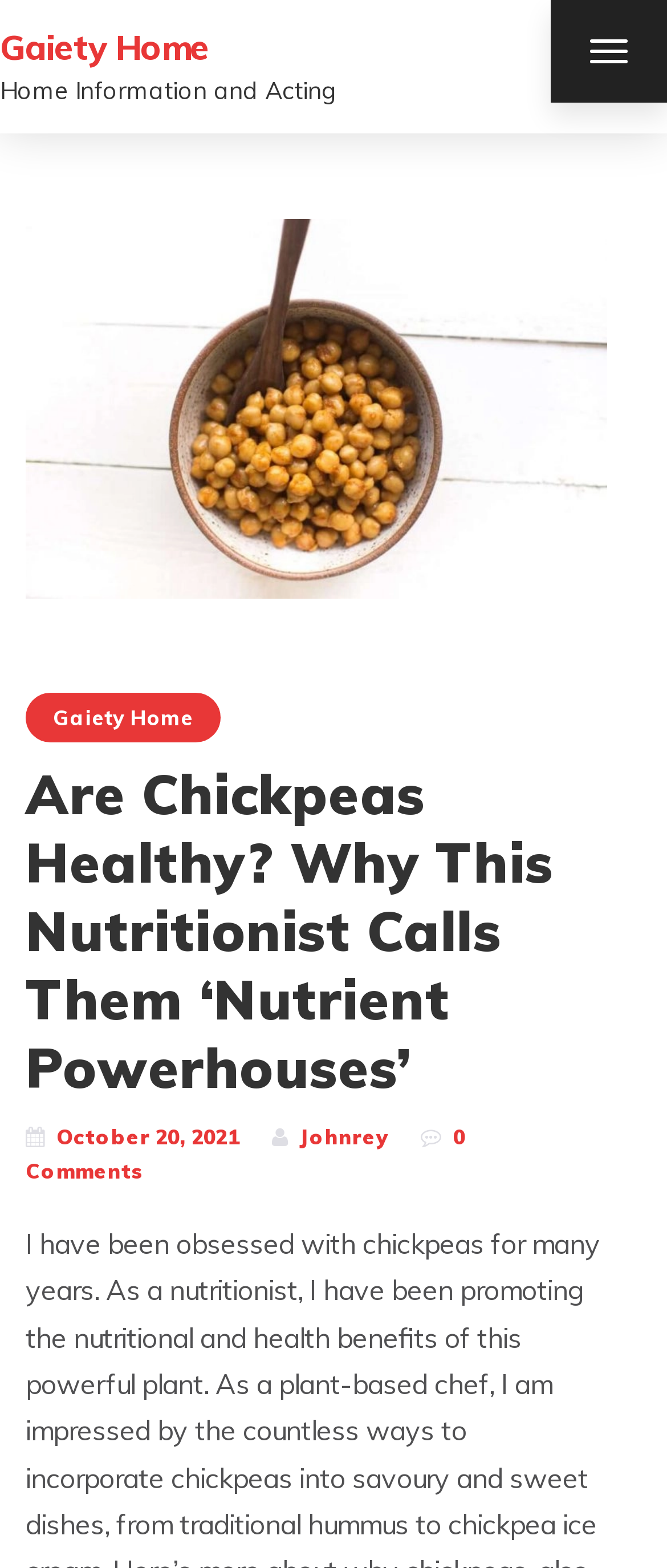Provide a short answer to the following question with just one word or phrase: Who is the author of the article?

Johnrey